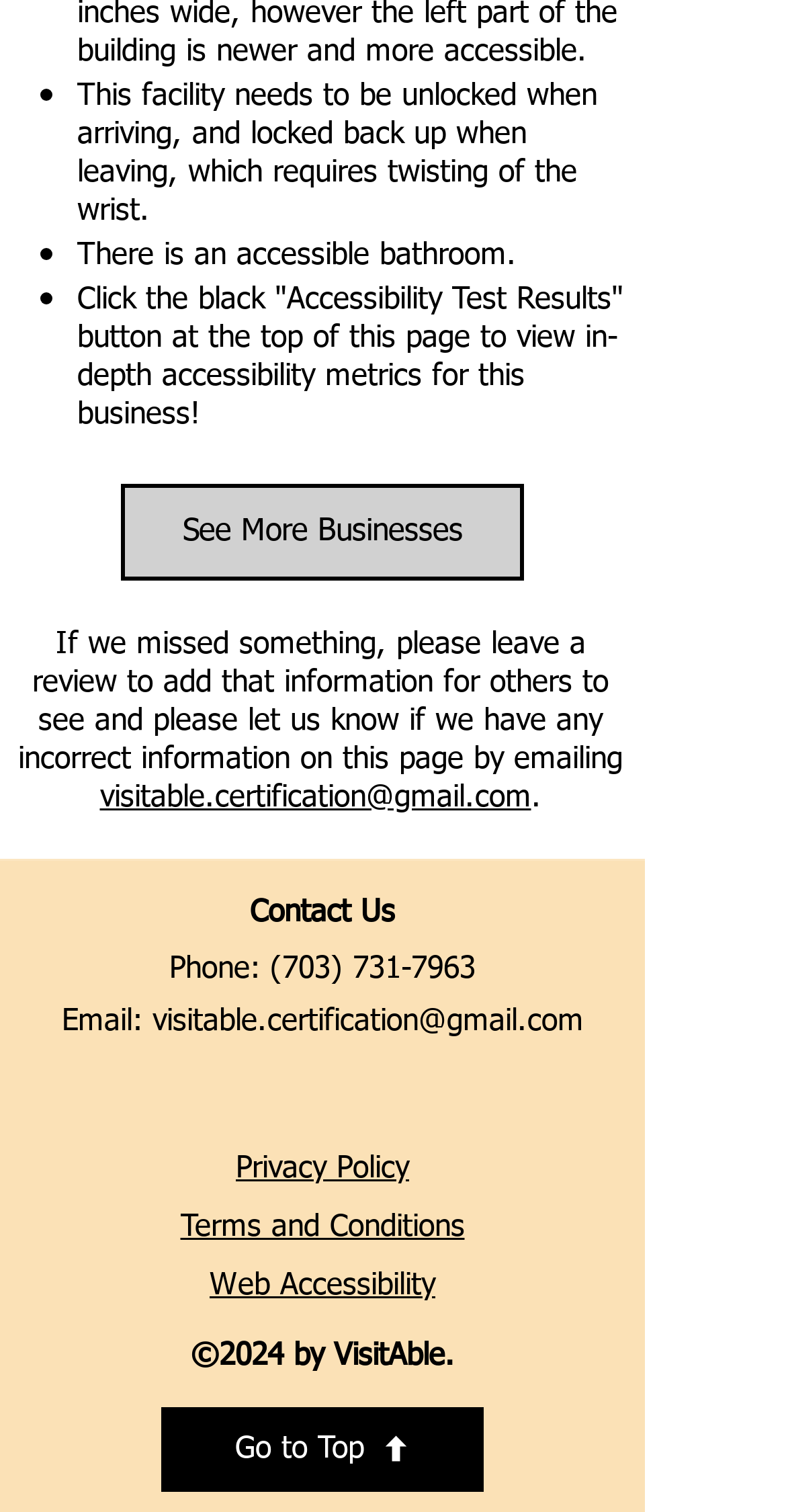Highlight the bounding box coordinates of the element you need to click to perform the following instruction: "Click the 'Web Accessibility' button."

[0.267, 0.837, 0.554, 0.861]